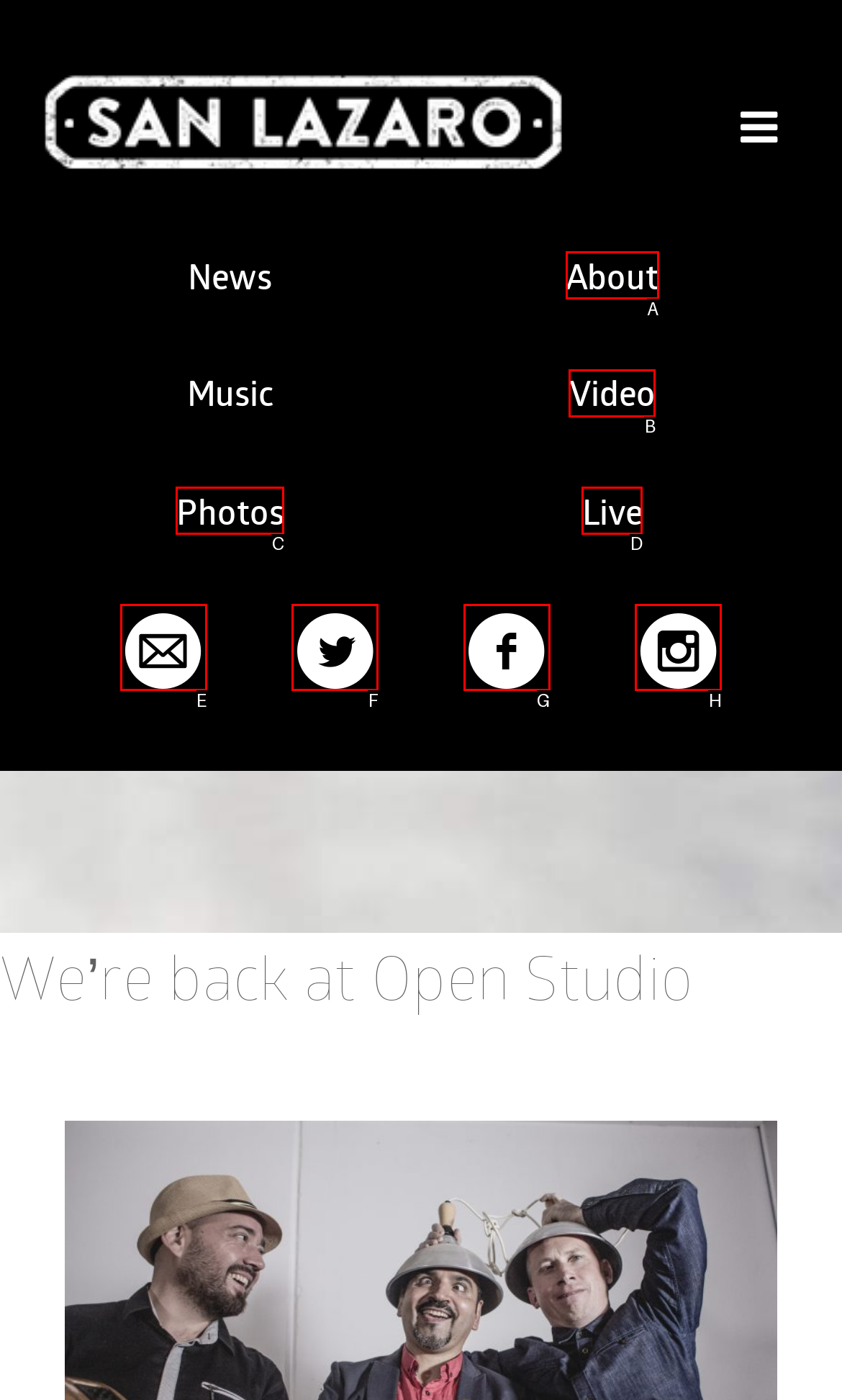Choose the option that matches the following description: Photos
Reply with the letter of the selected option directly.

C